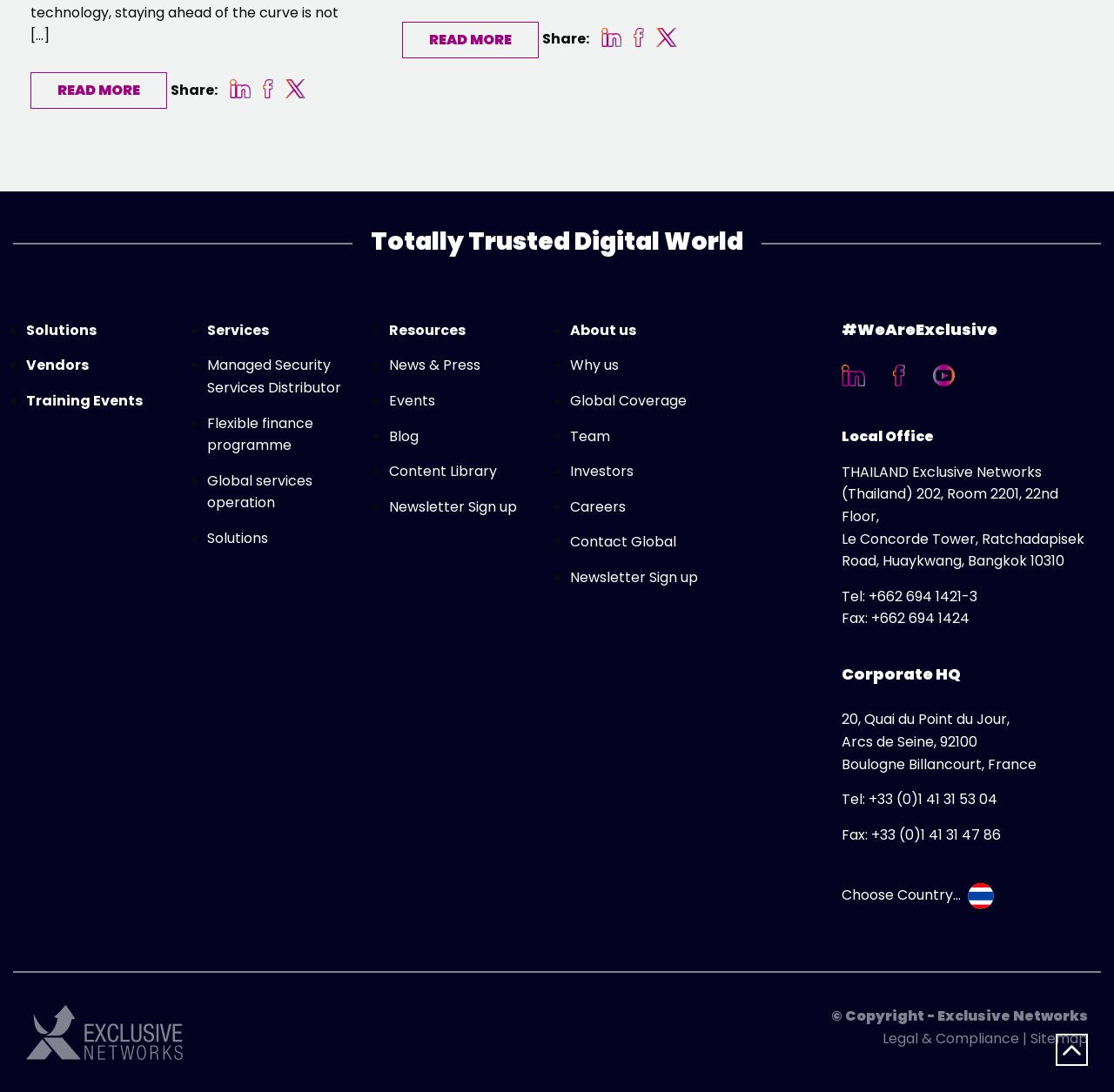Pinpoint the bounding box coordinates of the element you need to click to execute the following instruction: "Choose a country from the dropdown list". The bounding box should be represented by four float numbers between 0 and 1, in the format [left, top, right, bottom].

[0.756, 0.811, 0.893, 0.829]